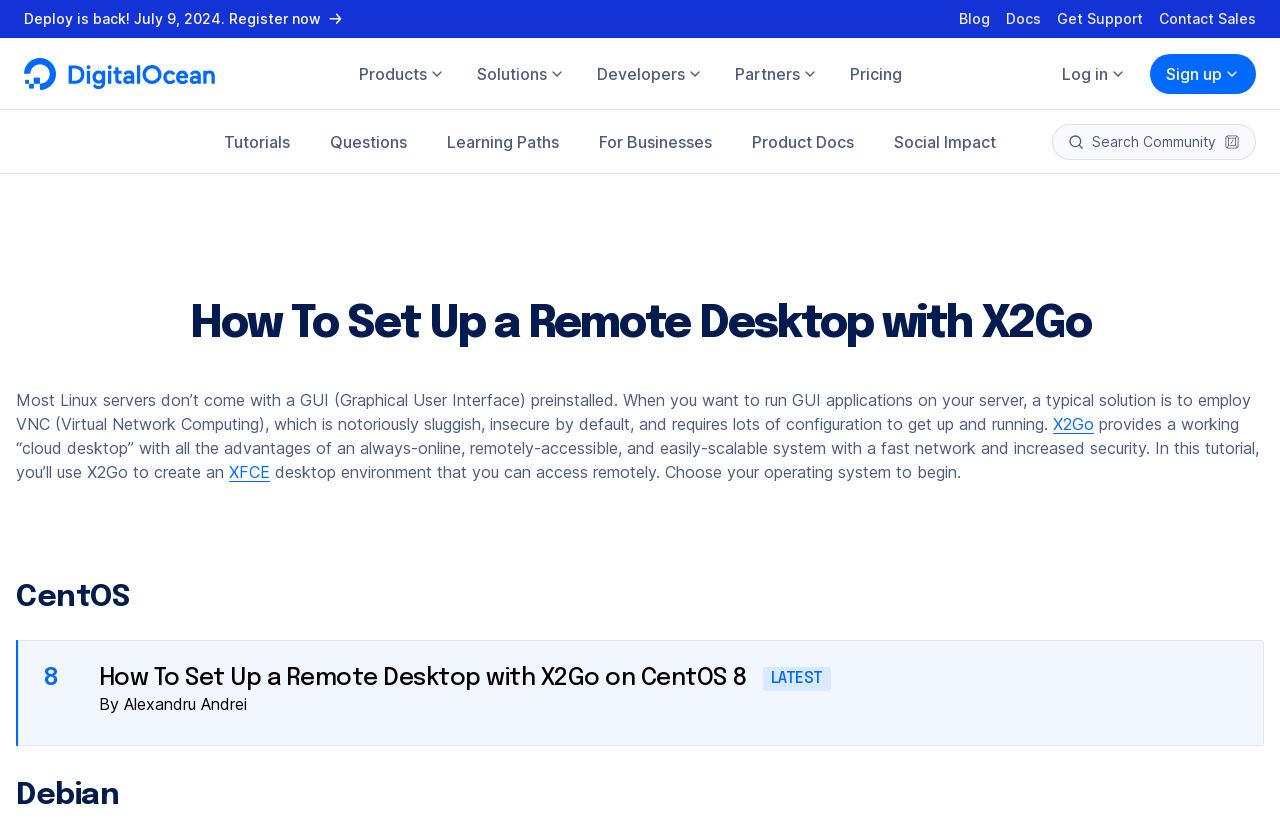What is the name of the company?
Look at the screenshot and give a one-word or phrase answer.

DigitalOcean